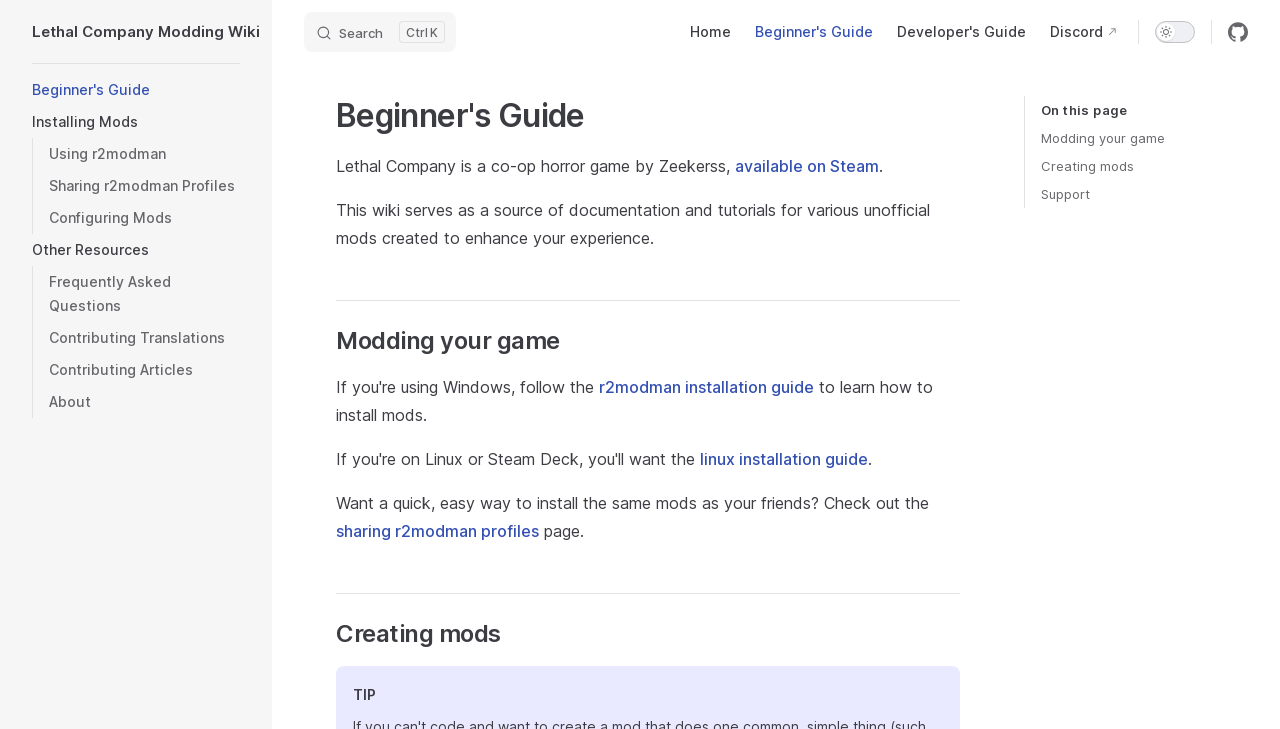Please determine the bounding box coordinates of the element to click on in order to accomplish the following task: "Search for something". Ensure the coordinates are four float numbers ranging from 0 to 1, i.e., [left, top, right, bottom].

[0.238, 0.016, 0.356, 0.071]